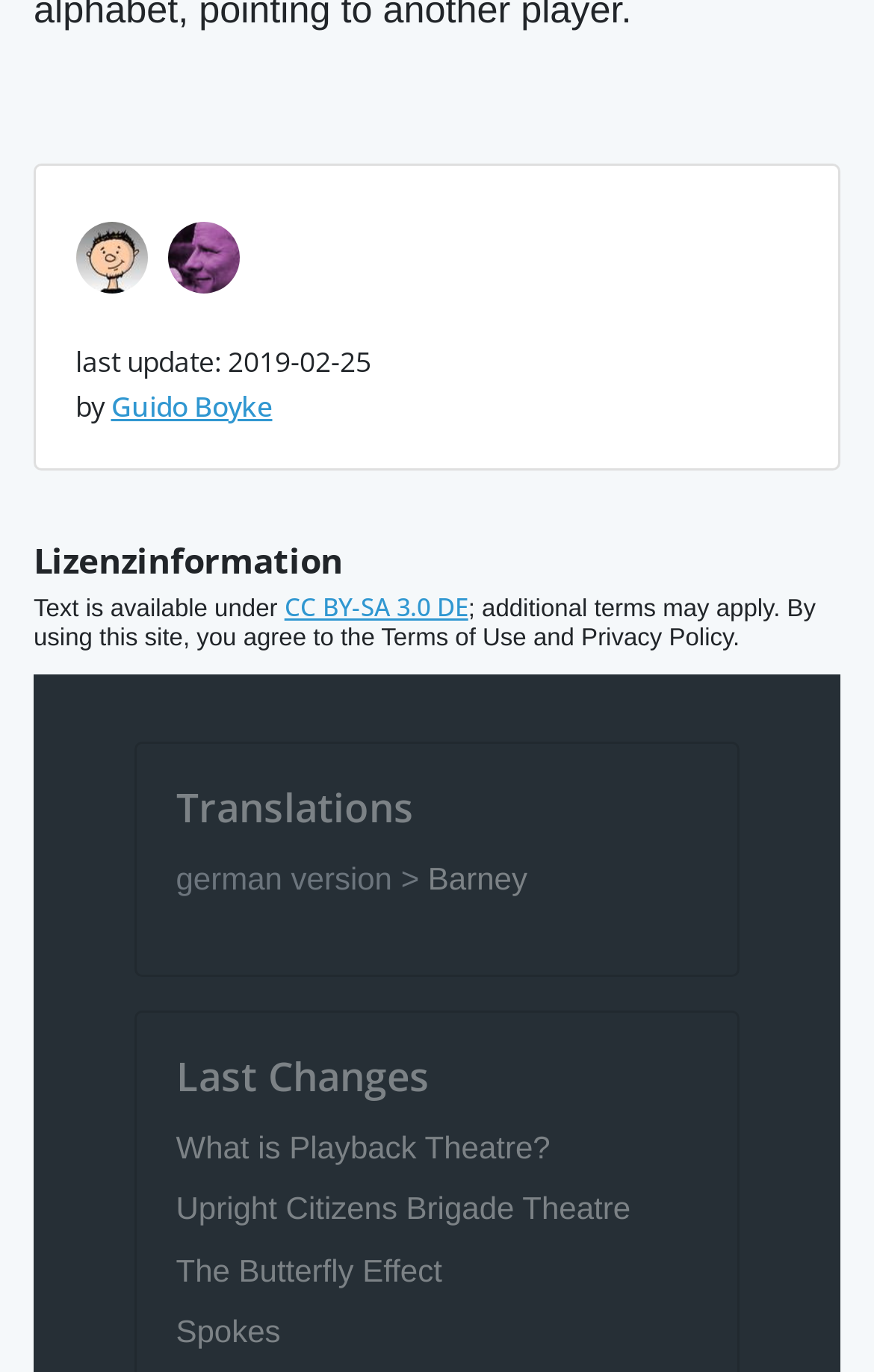Find the bounding box coordinates of the element to click in order to complete this instruction: "go to CC BY-SA 3.0 DE page". The bounding box coordinates must be four float numbers between 0 and 1, denoted as [left, top, right, bottom].

[0.325, 0.429, 0.536, 0.454]